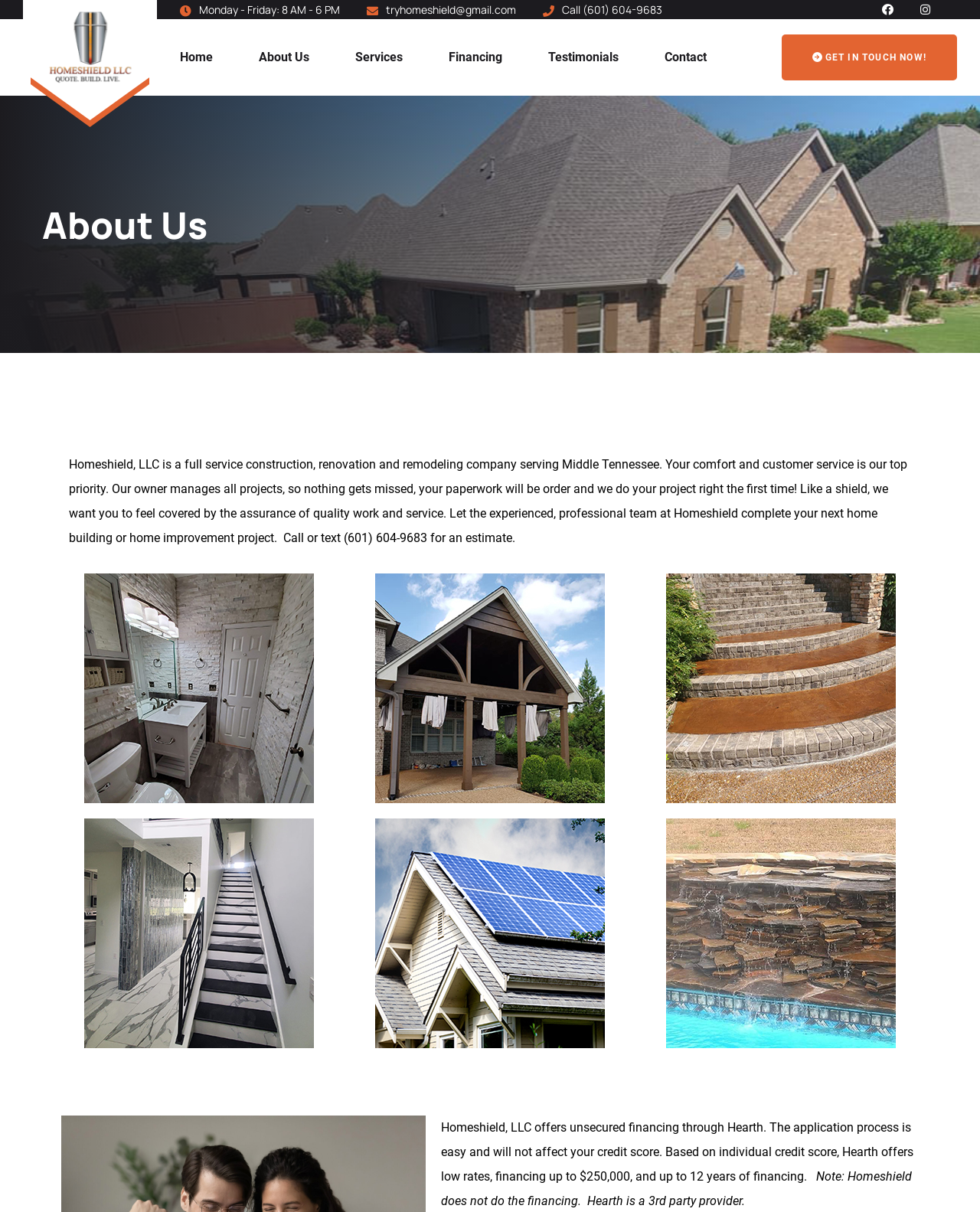Please specify the bounding box coordinates for the clickable region that will help you carry out the instruction: "Click the Homeshield LLC logo".

[0.045, 0.005, 0.139, 0.09]